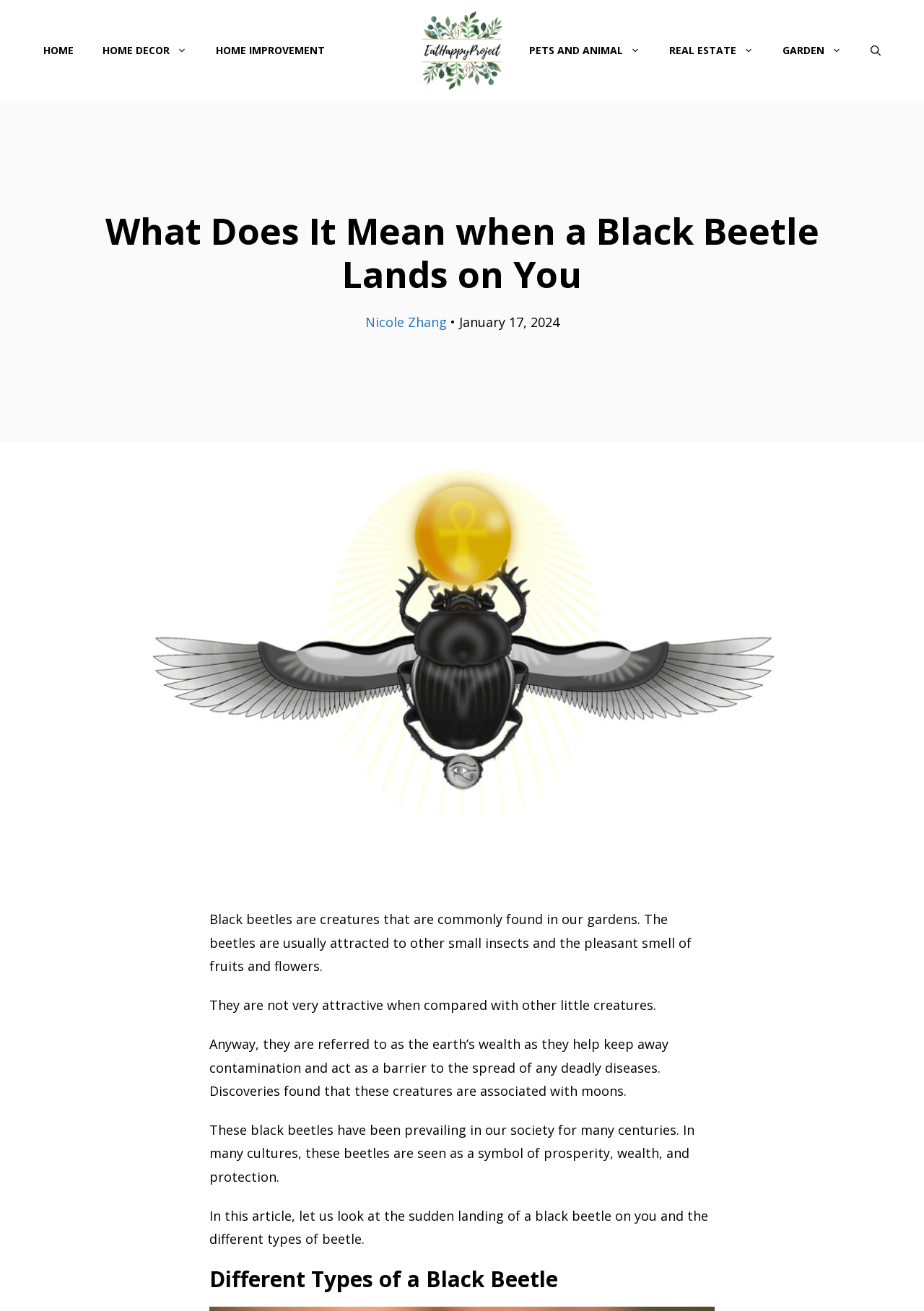Find the bounding box coordinates of the area to click in order to follow the instruction: "explore pets and animals".

[0.557, 0.022, 0.709, 0.055]